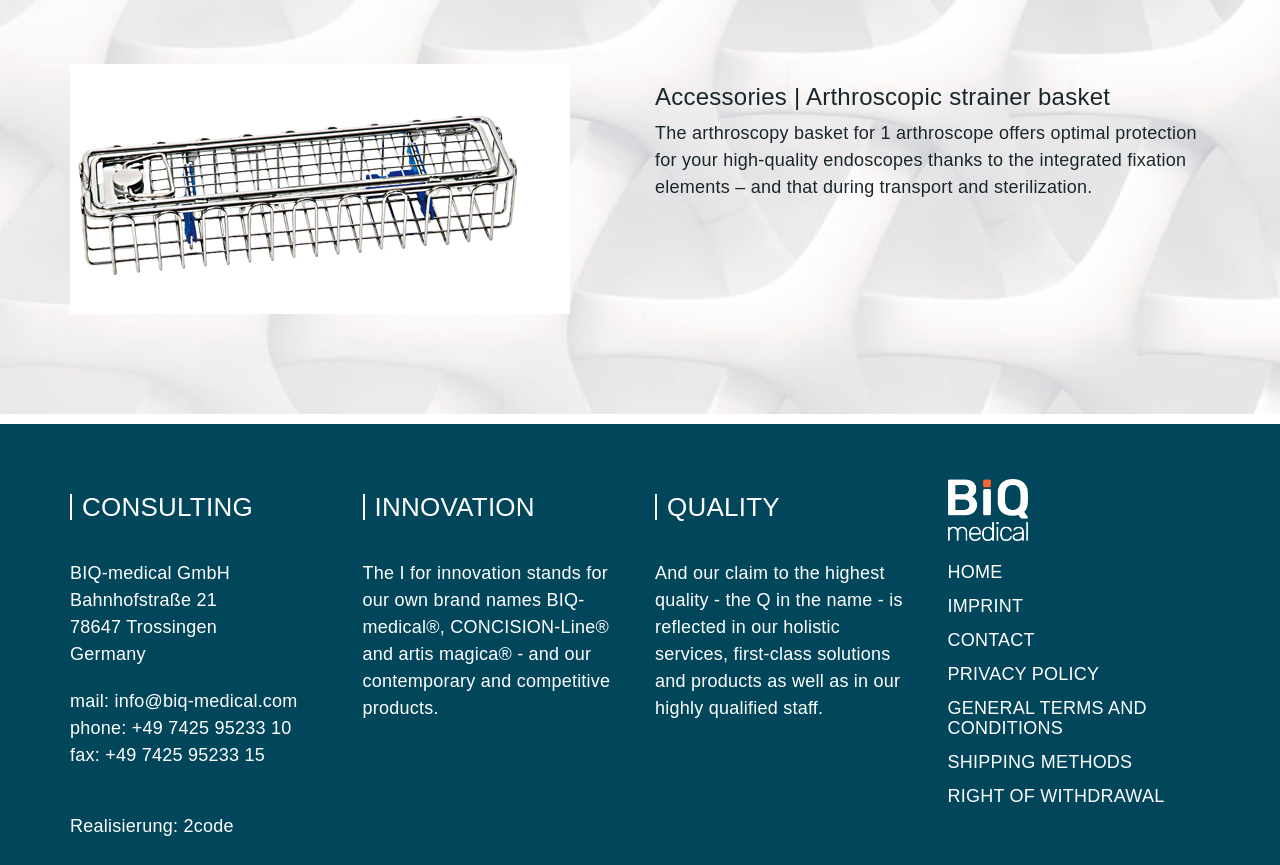What is the logo of the company?
Refer to the image and answer the question using a single word or phrase.

BIQ medical Logo